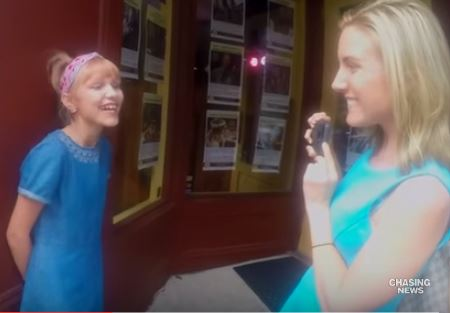What is the backdrop of the scene?
Give a single word or phrase as your answer by examining the image.

A theater